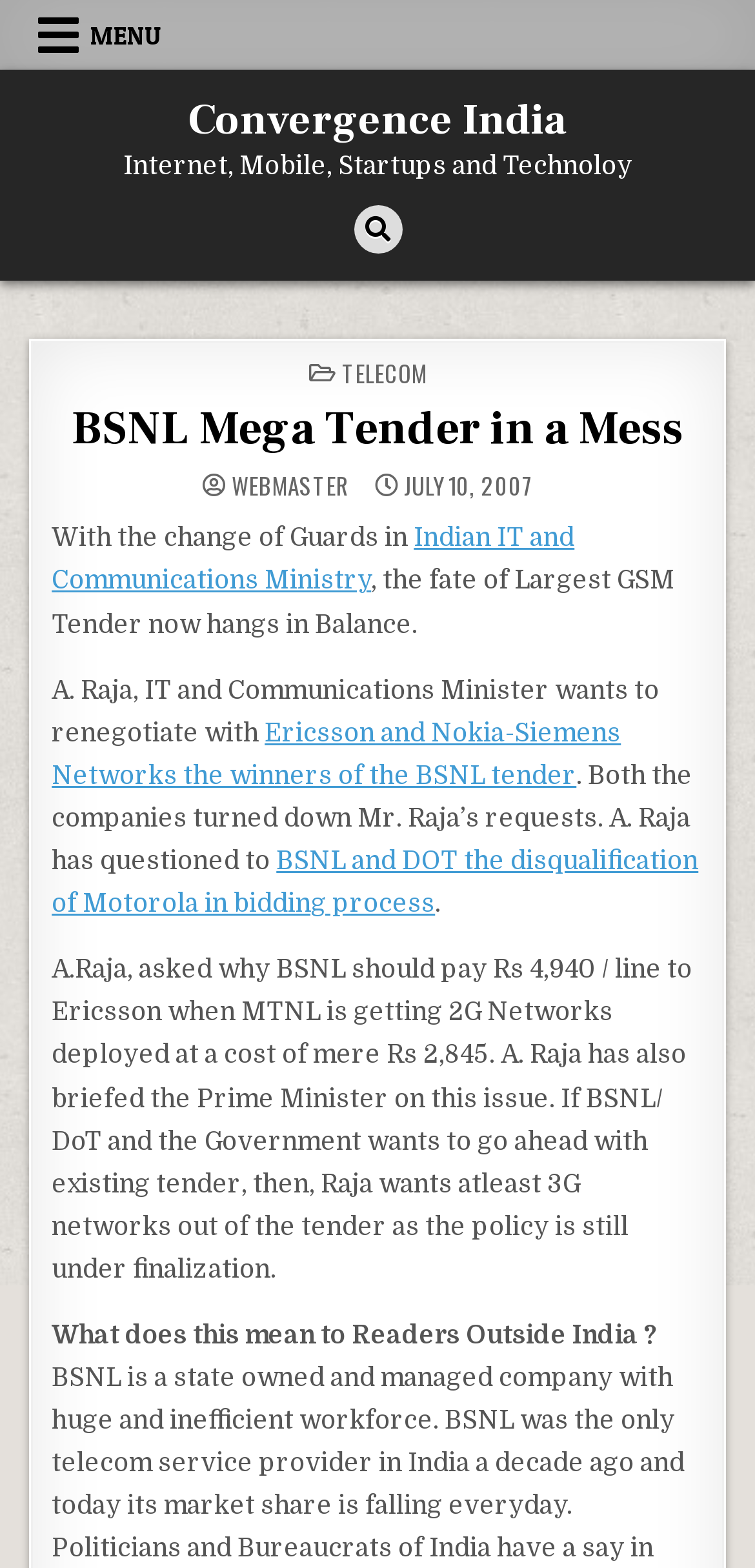Could you highlight the region that needs to be clicked to execute the instruction: "Hop to"?

None